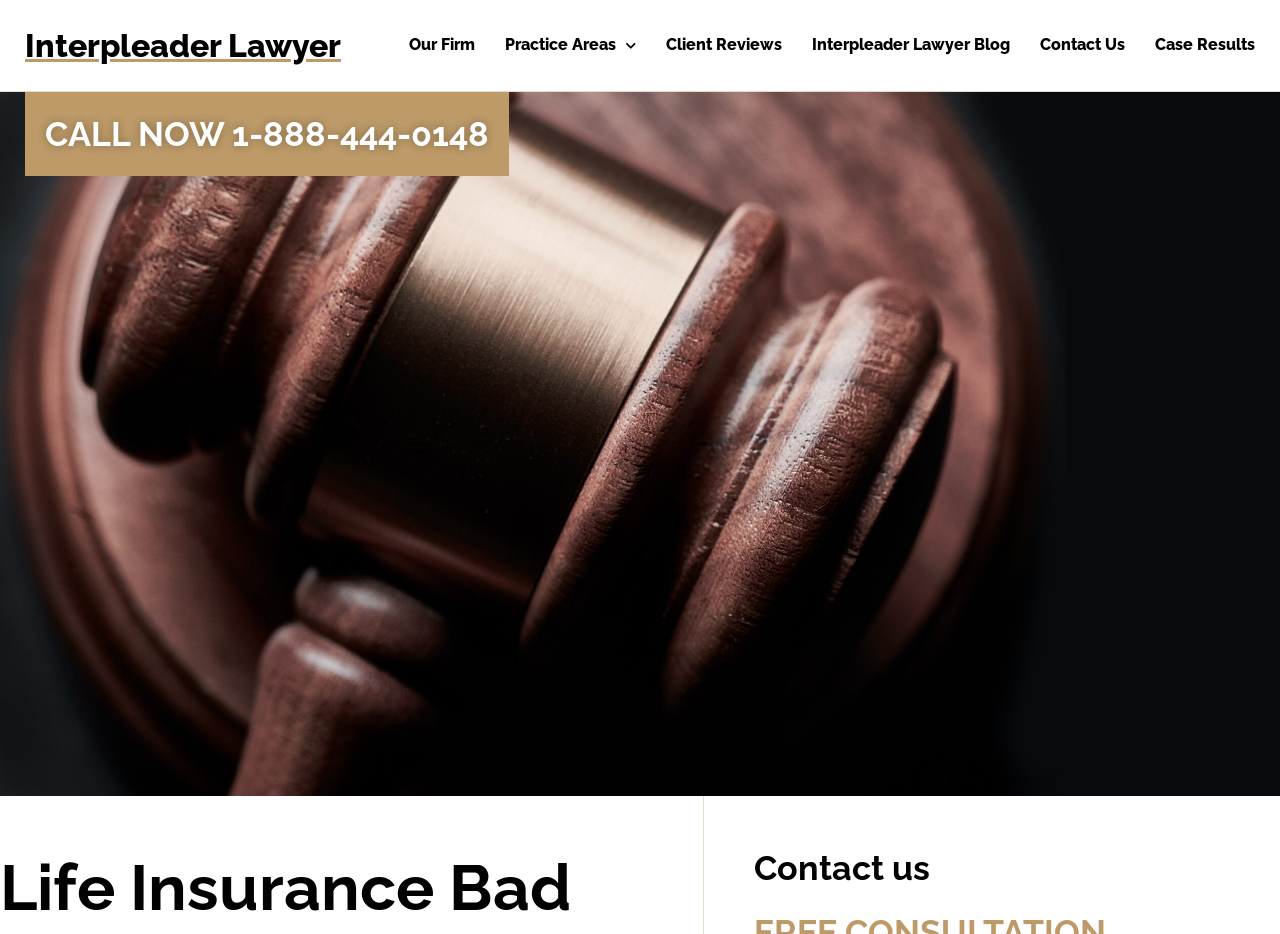Please reply to the following question with a single word or a short phrase:
What is the last link in the top navigation menu?

Case Results